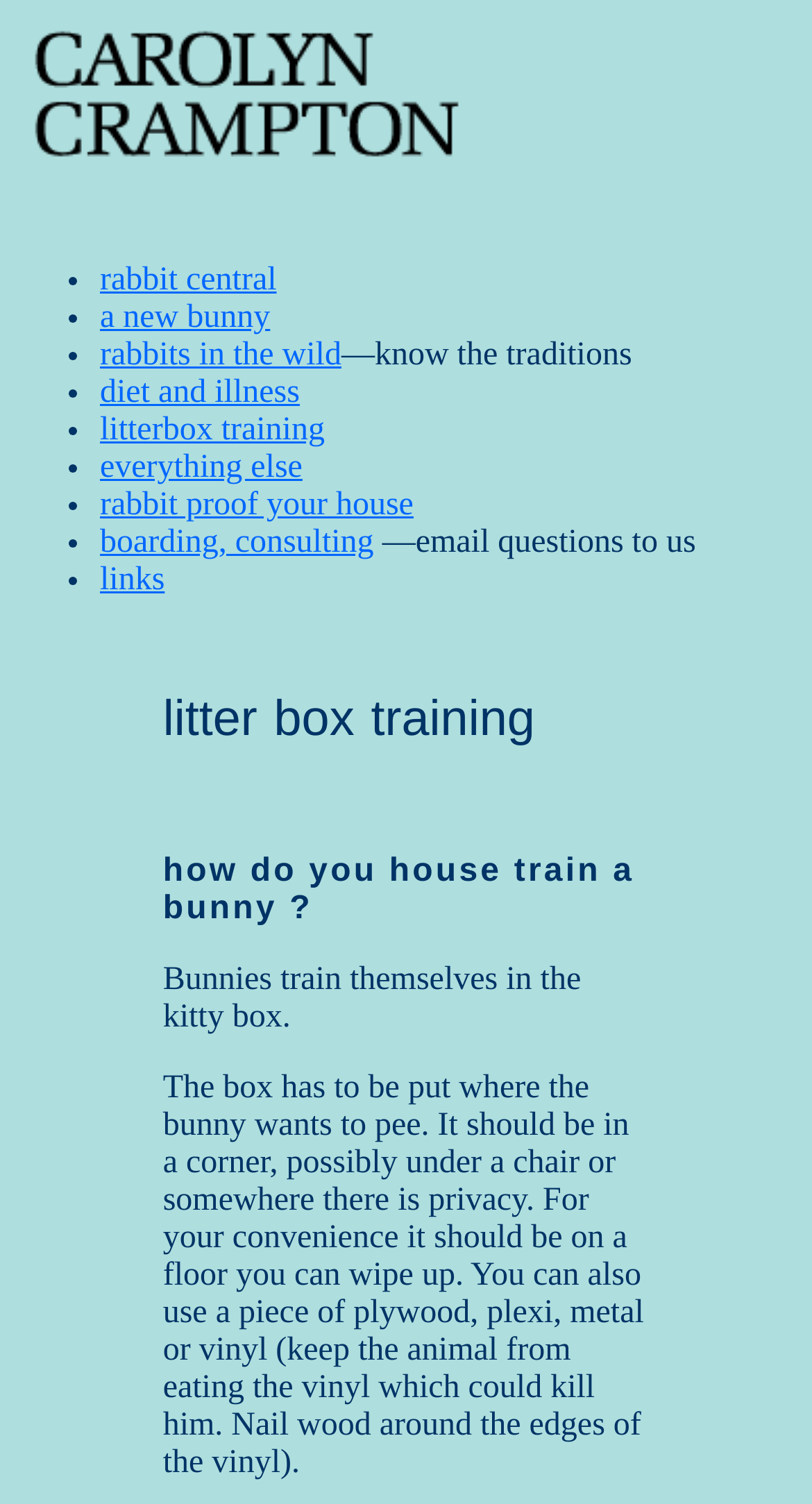Bounding box coordinates are given in the format (top-left x, top-left y, bottom-right x, bottom-right y). All values should be floating point numbers between 0 and 1. Provide the bounding box coordinate for the UI element described as: rabbits in the wild

[0.123, 0.224, 0.42, 0.248]